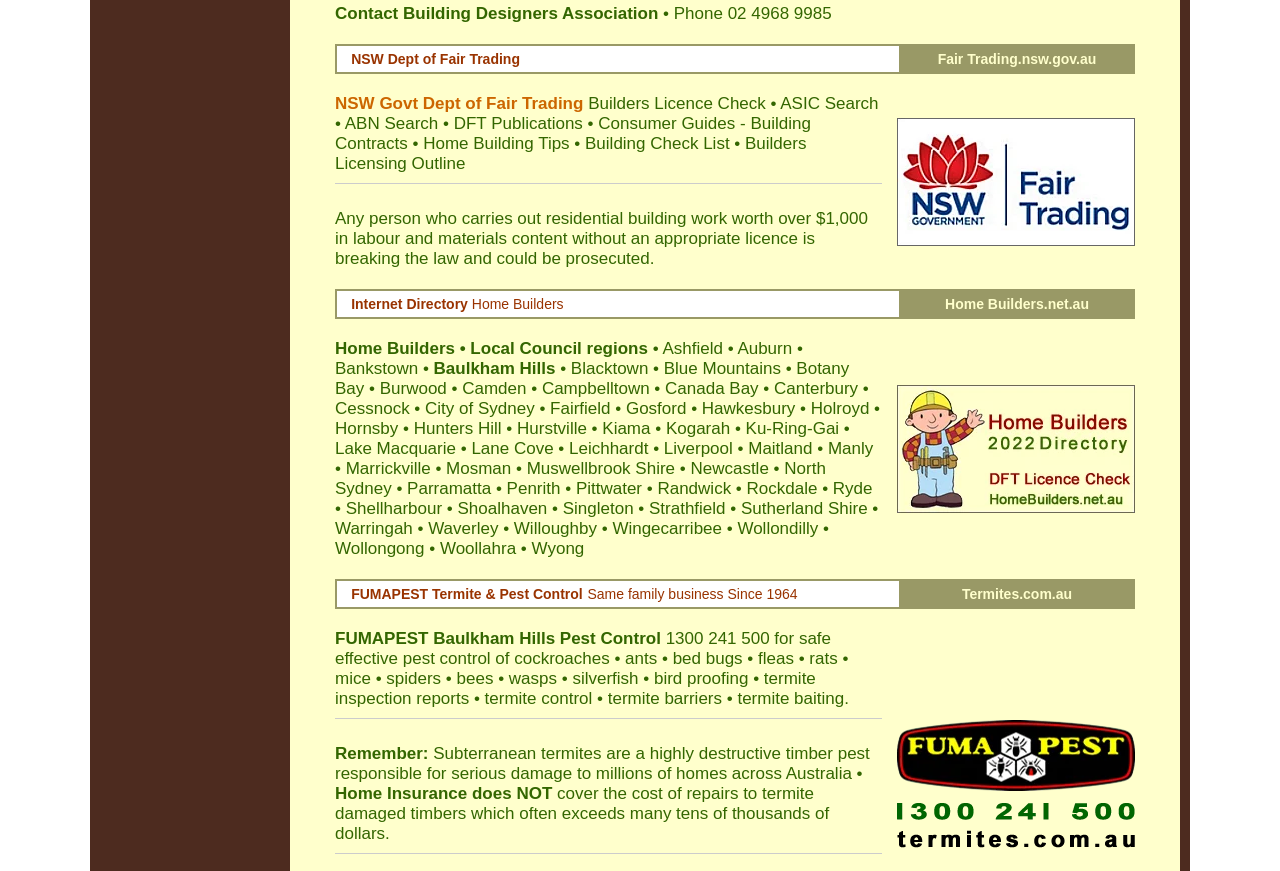Please identify the bounding box coordinates of the element that needs to be clicked to execute the following command: "Visit the Home Builders website". Provide the bounding box using four float numbers between 0 and 1, formatted as [left, top, right, bottom].

[0.738, 0.338, 0.851, 0.359]